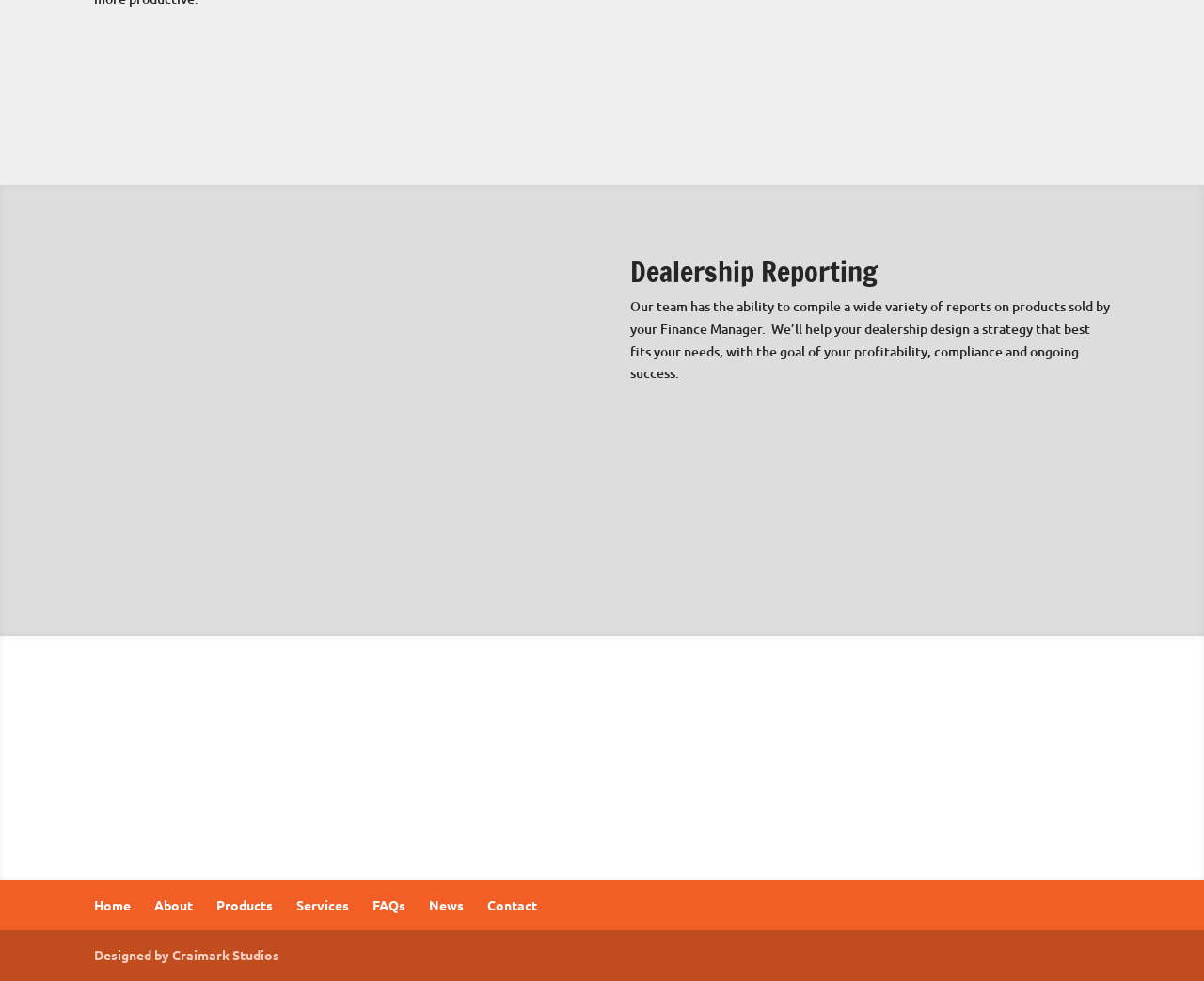Please identify the bounding box coordinates of where to click in order to follow the instruction: "Visit 'About'".

[0.128, 0.913, 0.16, 0.931]